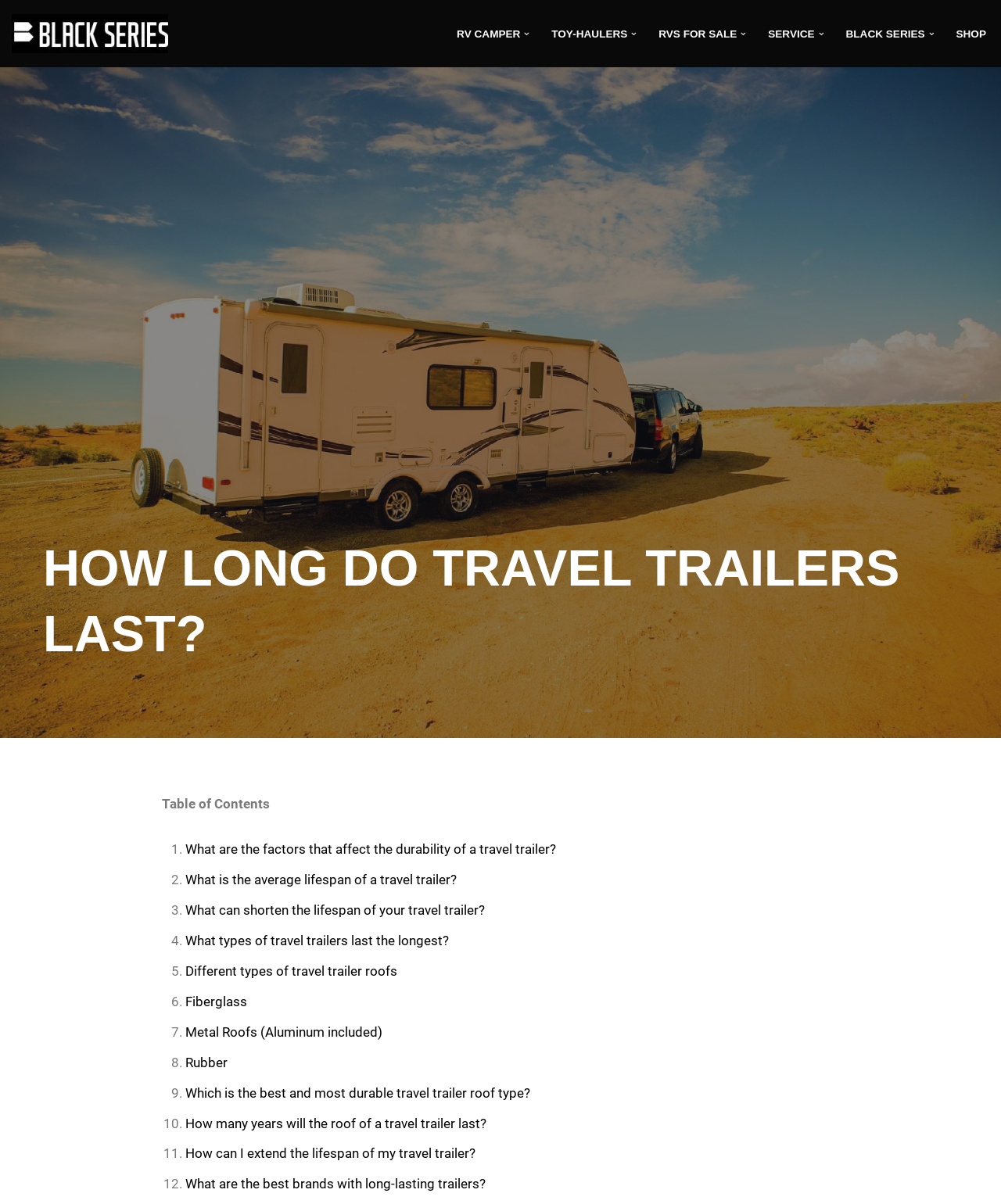Please identify the bounding box coordinates of the clickable element to fulfill the following instruction: "Click on the 'What are the factors that affect the durability of a travel trailer?' link". The coordinates should be four float numbers between 0 and 1, i.e., [left, top, right, bottom].

[0.185, 0.699, 0.555, 0.712]